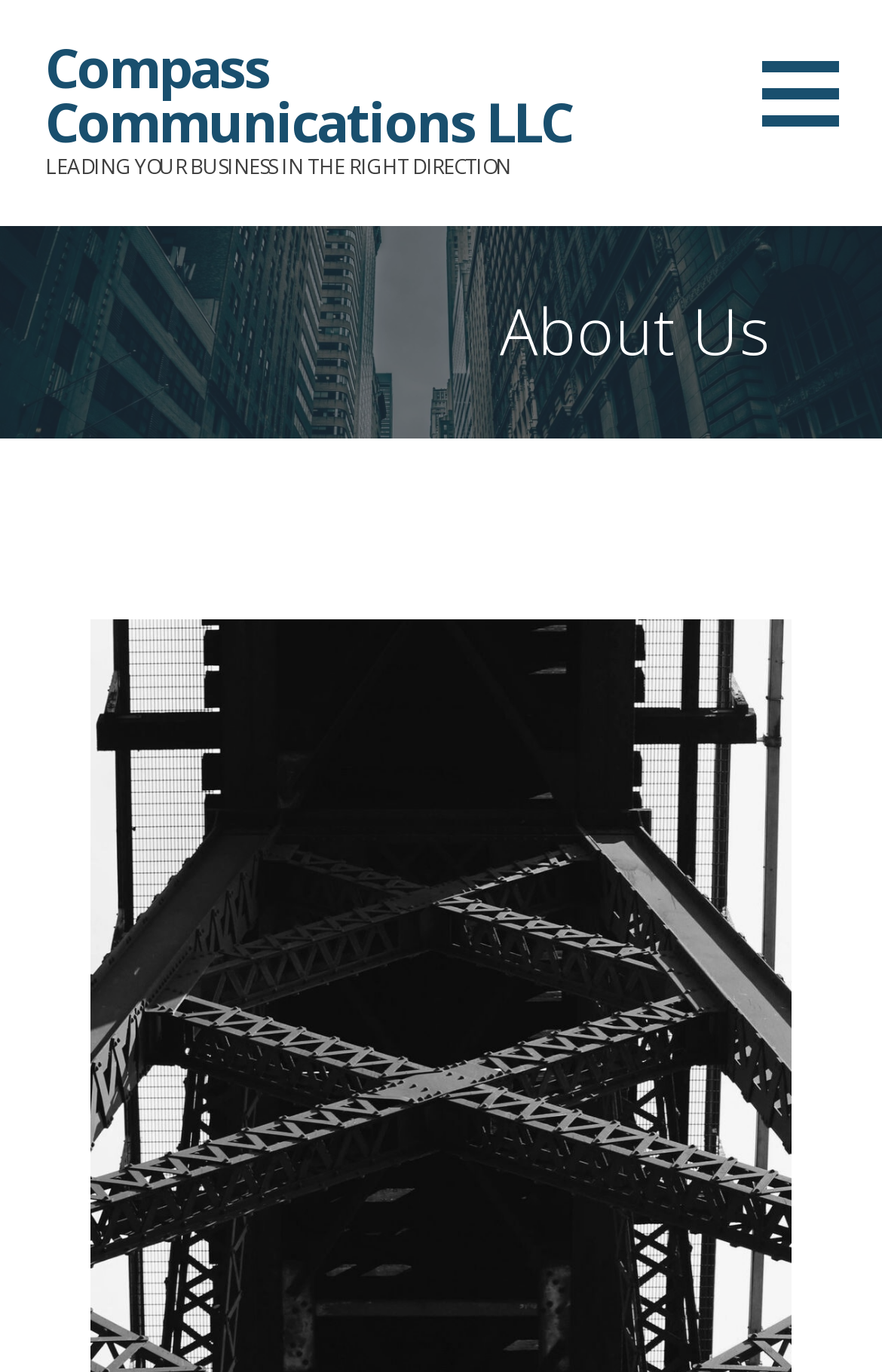Using the element description: "Compass Communications LLC", determine the bounding box coordinates. The coordinates should be in the format [left, top, right, bottom], with values between 0 and 1.

[0.051, 0.021, 0.649, 0.115]